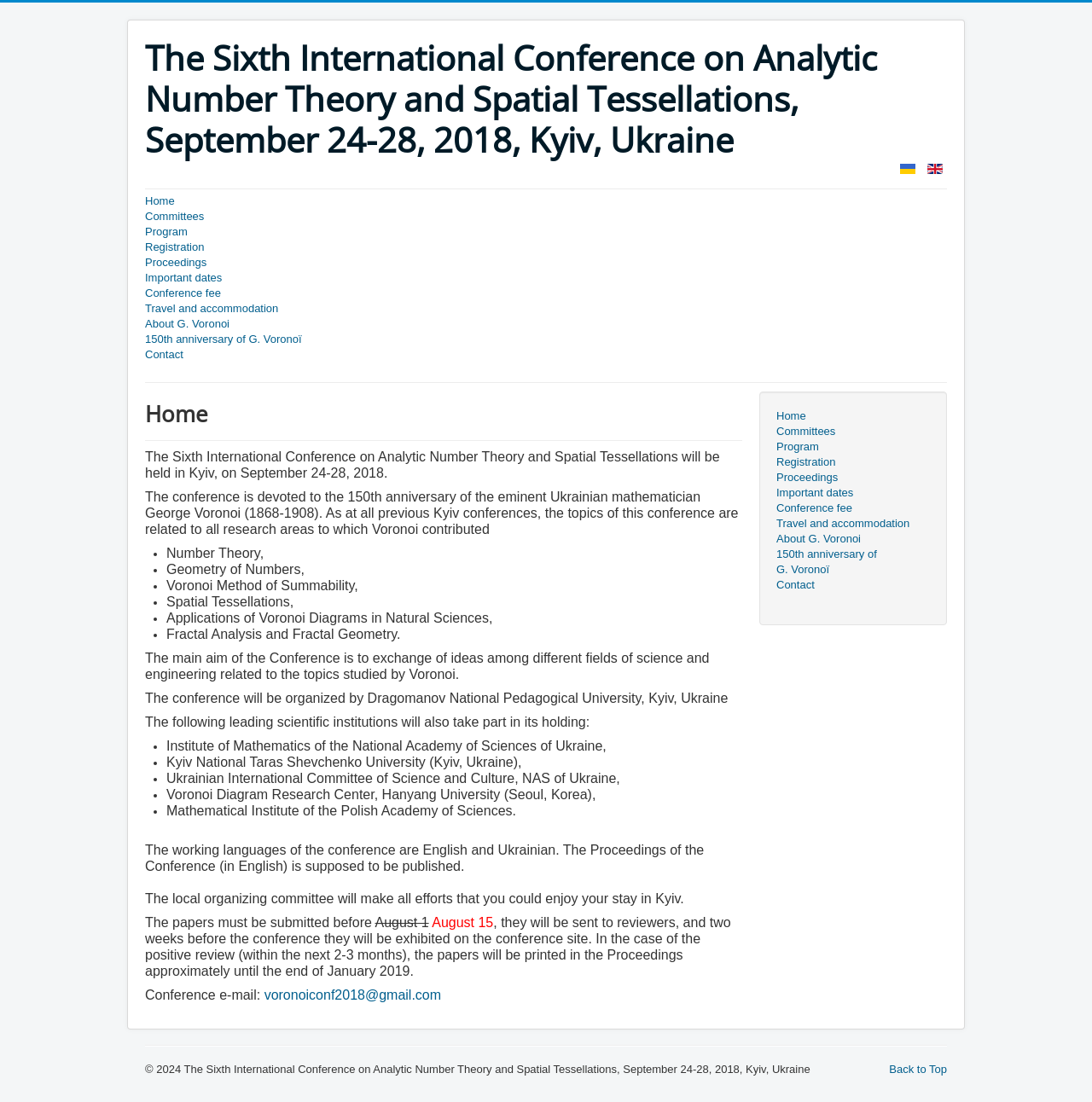Determine the bounding box coordinates of the clickable region to carry out the instruction: "View conference proceedings".

[0.133, 0.231, 0.867, 0.245]